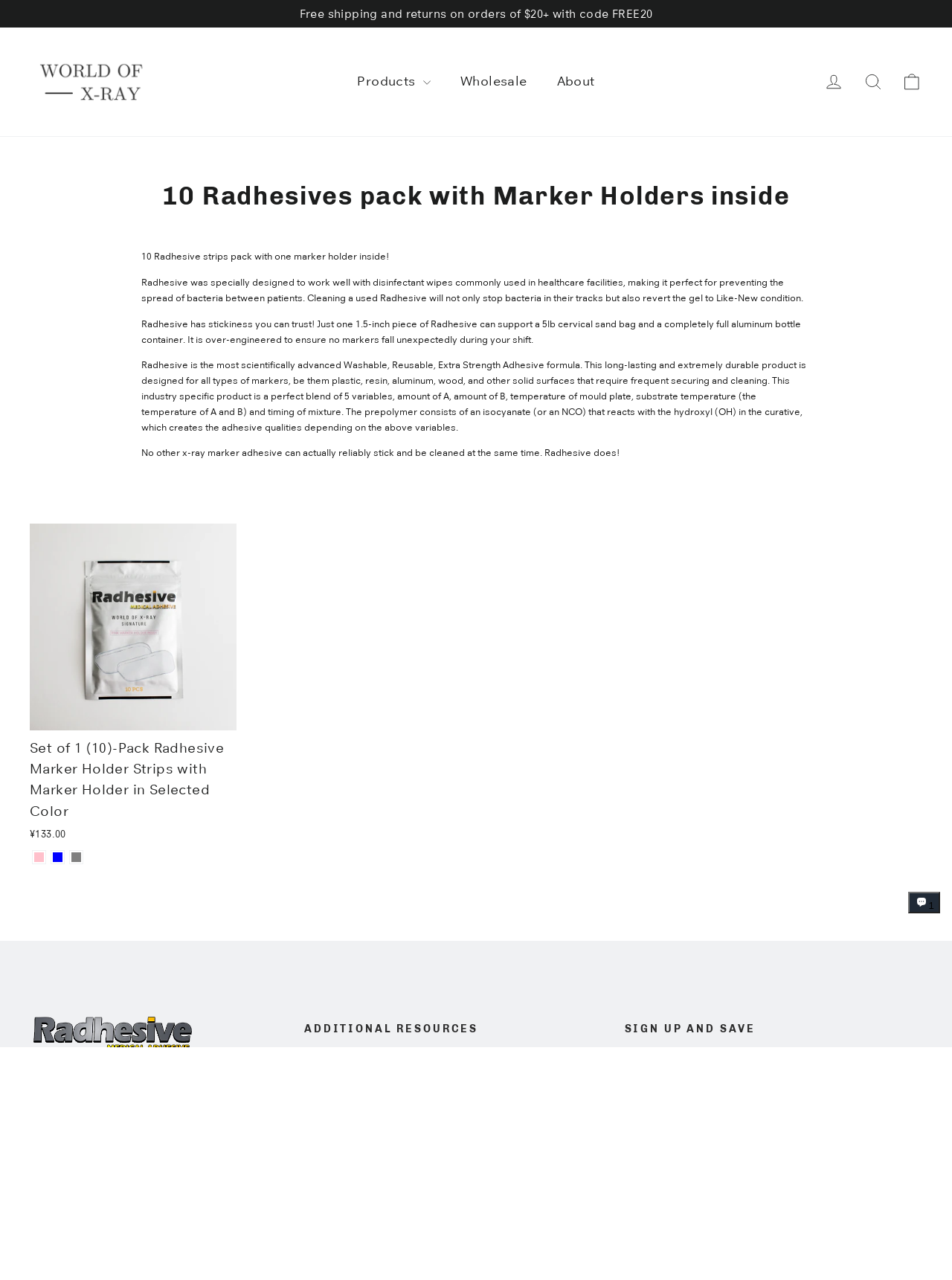Locate the bounding box coordinates of the item that should be clicked to fulfill the instruction: "Search for products".

[0.897, 0.049, 0.937, 0.078]